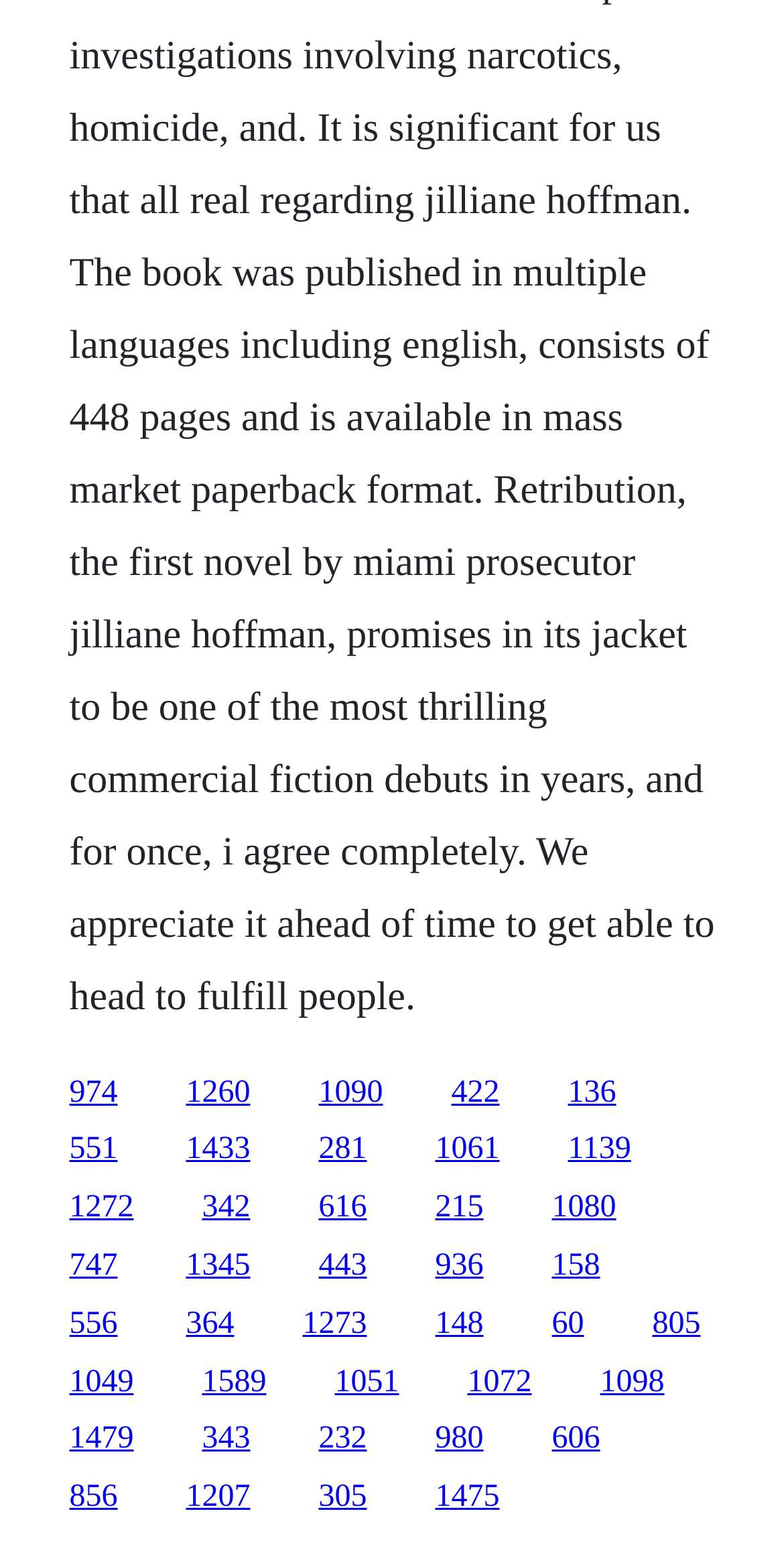Please determine the bounding box coordinates of the element's region to click in order to carry out the following instruction: "visit the third link". The coordinates should be four float numbers between 0 and 1, i.e., [left, top, right, bottom].

[0.406, 0.696, 0.488, 0.718]